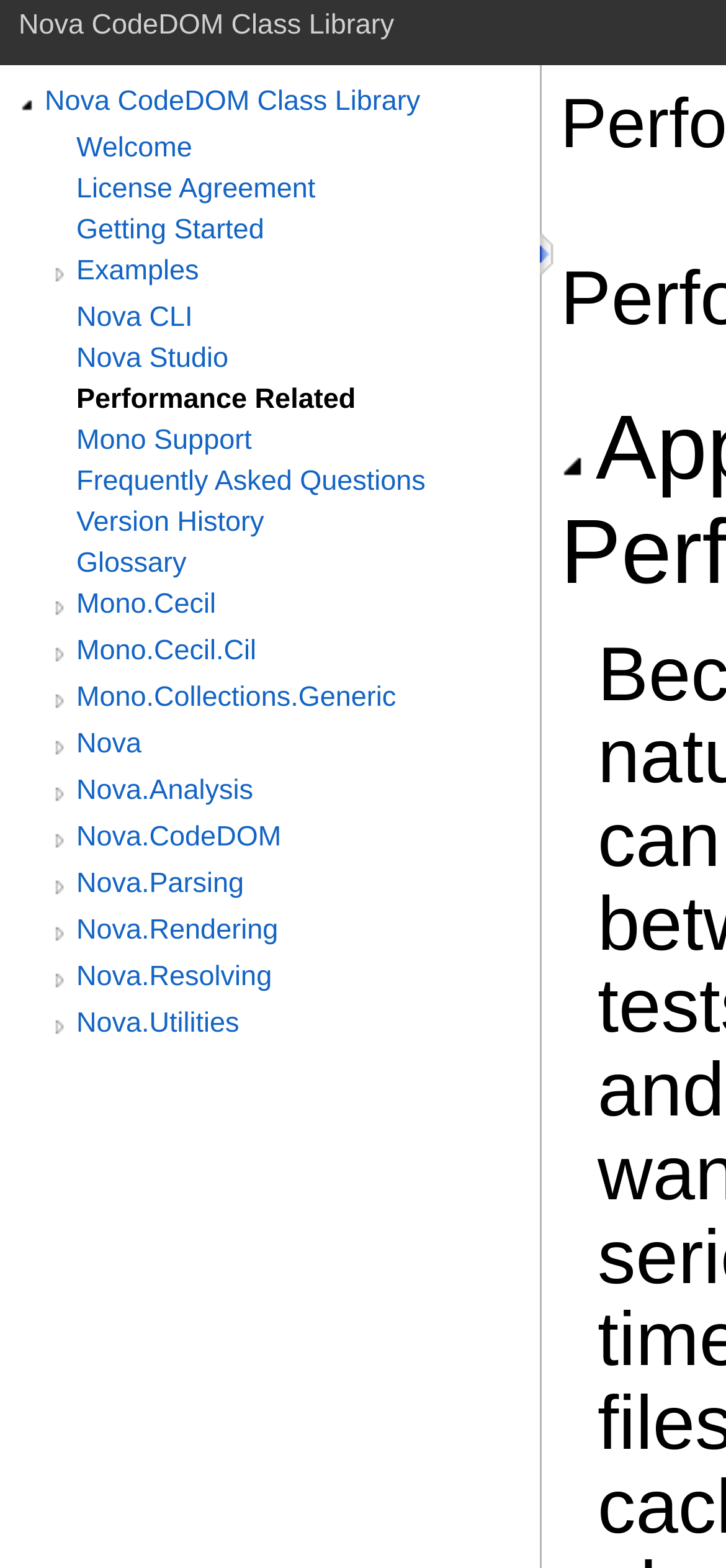What is the purpose of the image at the top right corner?
Based on the image, give a concise answer in the form of a single word or short phrase.

Resize